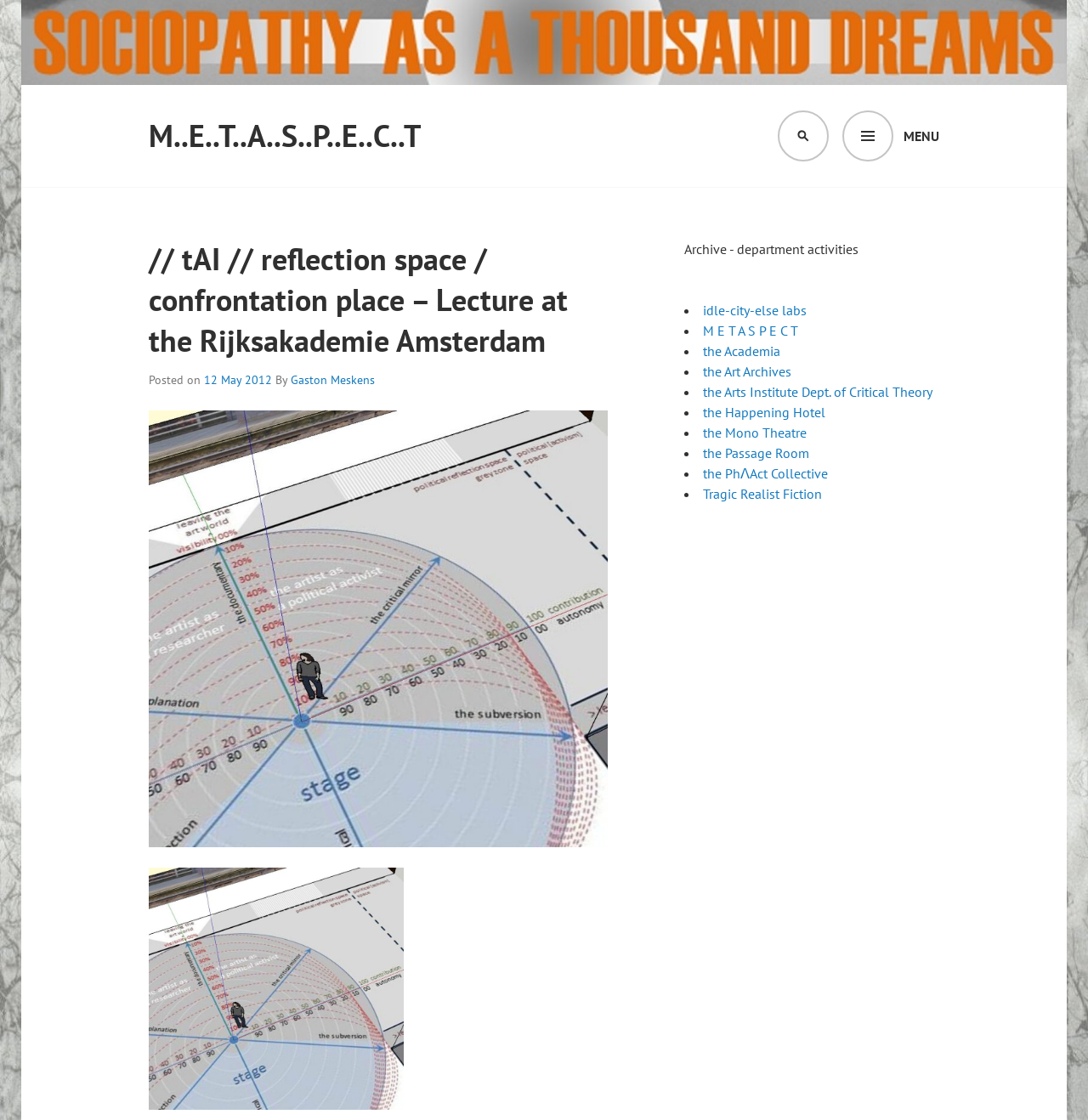Pinpoint the bounding box coordinates of the clickable area needed to execute the instruction: "Read the post from Gaston Meskens". The coordinates should be specified as four float numbers between 0 and 1, i.e., [left, top, right, bottom].

[0.267, 0.332, 0.345, 0.346]